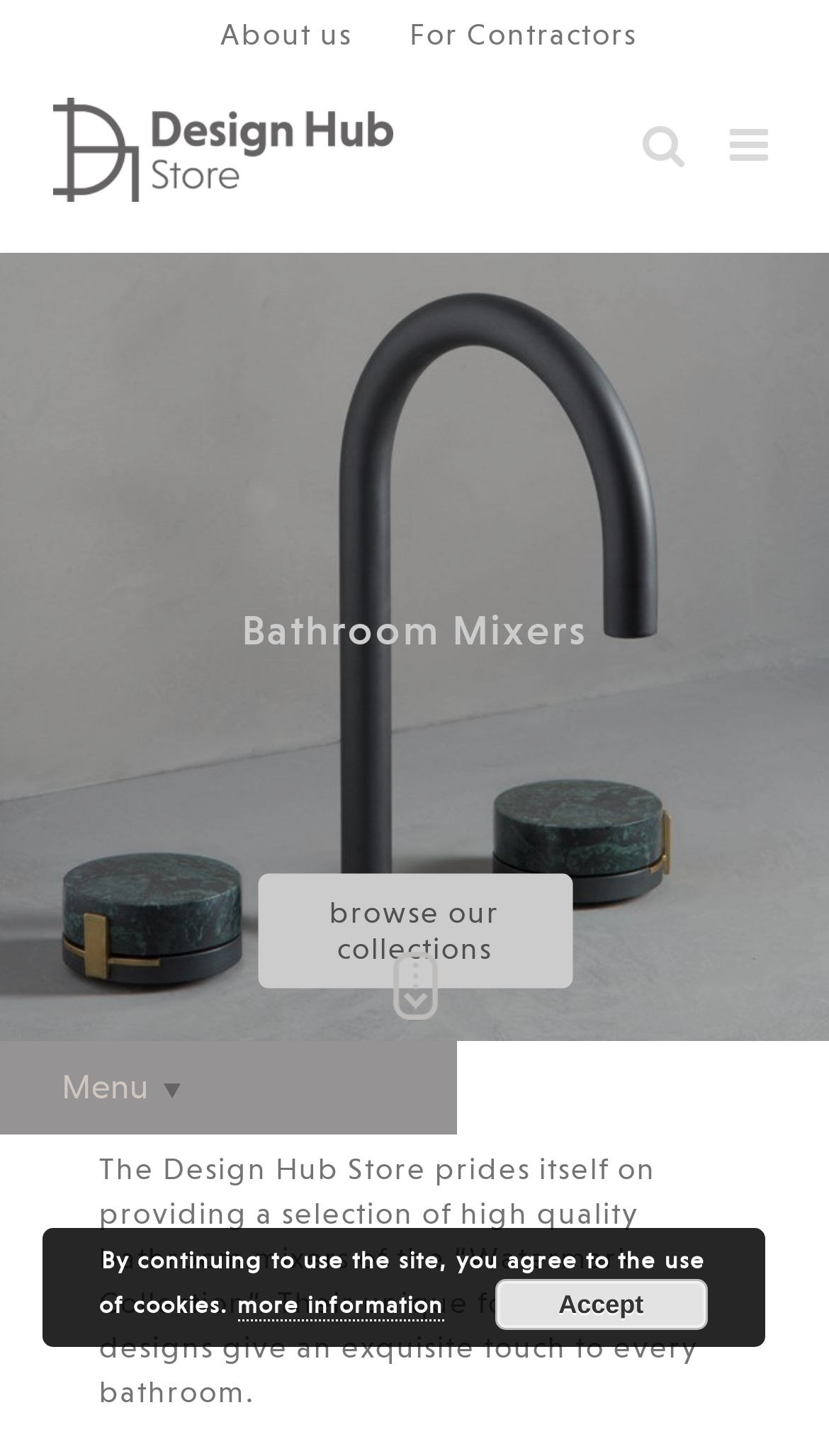Please determine the bounding box coordinates for the element that should be clicked to follow these instructions: "Learn more about the Watermark Collection".

[0.287, 0.887, 0.535, 0.908]